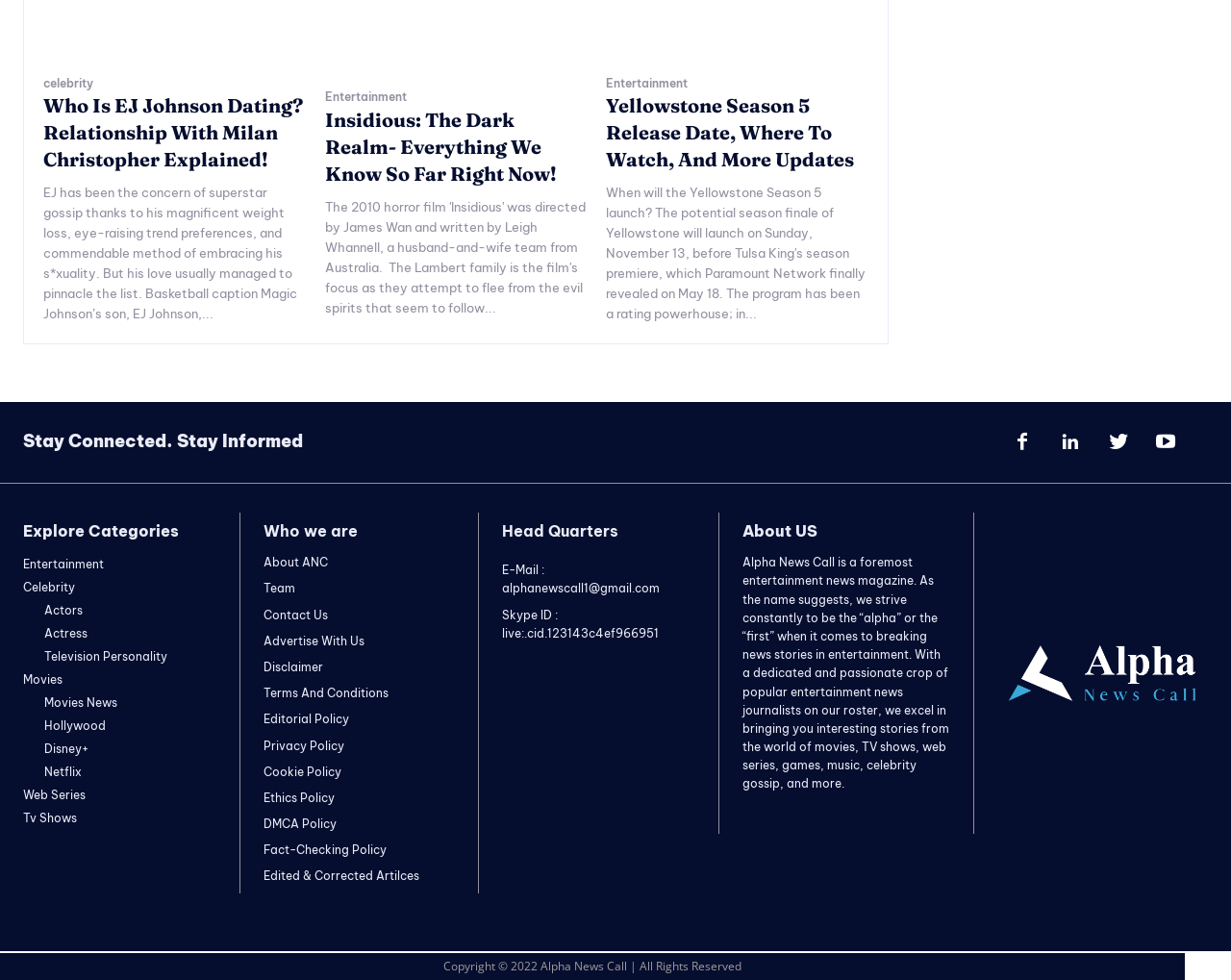Please predict the bounding box coordinates of the element's region where a click is necessary to complete the following instruction: "Check the 'About ANC' page". The coordinates should be represented by four float numbers between 0 and 1, i.e., [left, top, right, bottom].

[0.214, 0.566, 0.266, 0.581]